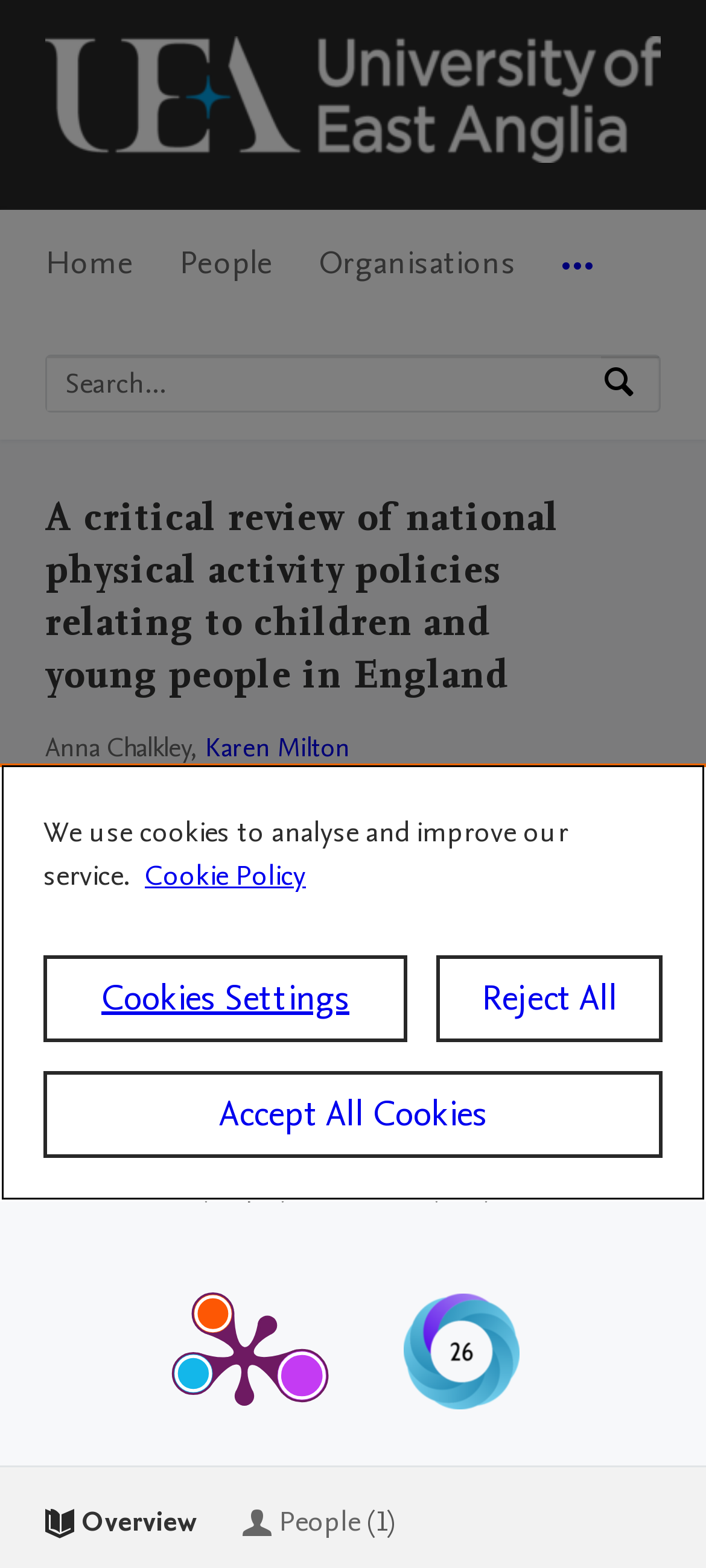Create an elaborate caption that covers all aspects of the webpage.

This webpage is about a research article titled "A critical review of national physical activity policies relating to children and young people in England" from the University of East Anglia. At the top, there is a University of East Anglia logo and a navigation menu with links to "Home", "People", "Organisations", and more. Below the navigation menu, there is a search bar with a placeholder text "Search by expertise, name or affiliation" and a search button.

The main content of the webpage is divided into sections. The first section displays the title of the research article, followed by the authors' names, including Anna Chalkley and Karen Milton. There are also links to the authors' affiliations, such as Norwich Medical School and Lifespan Health.

The next section describes the research output, indicating that it is a contribution to a journal, specifically an article. There is also information about the article being peer-reviewed.

Below this section, there is a publication metrics section, which displays the number of citations (12) and total downloads (22) for the article. There are also links to view more detailed metrics and to access the article's PlumX Metrics Detail Page.

At the bottom of the webpage, there is a cookie banner with a privacy alert dialog. The dialog provides information about the use of cookies on the website and offers options to adjust cookie settings or accept/reject all cookies.